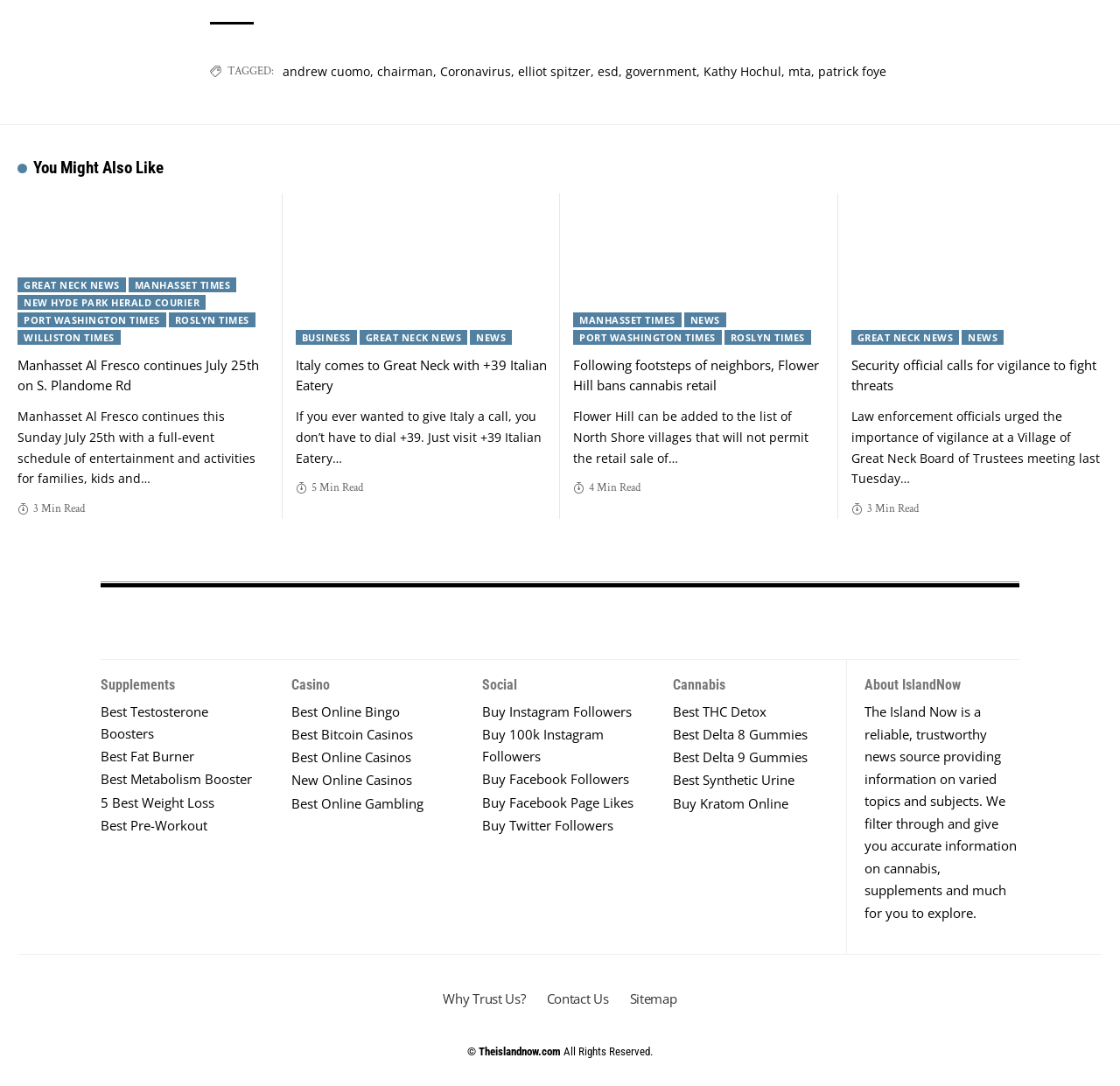Find the bounding box coordinates of the element you need to click on to perform this action: 'Learn about 'Best THC Detox''. The coordinates should be represented by four float values between 0 and 1, in the format [left, top, right, bottom].

[0.601, 0.648, 0.74, 0.674]